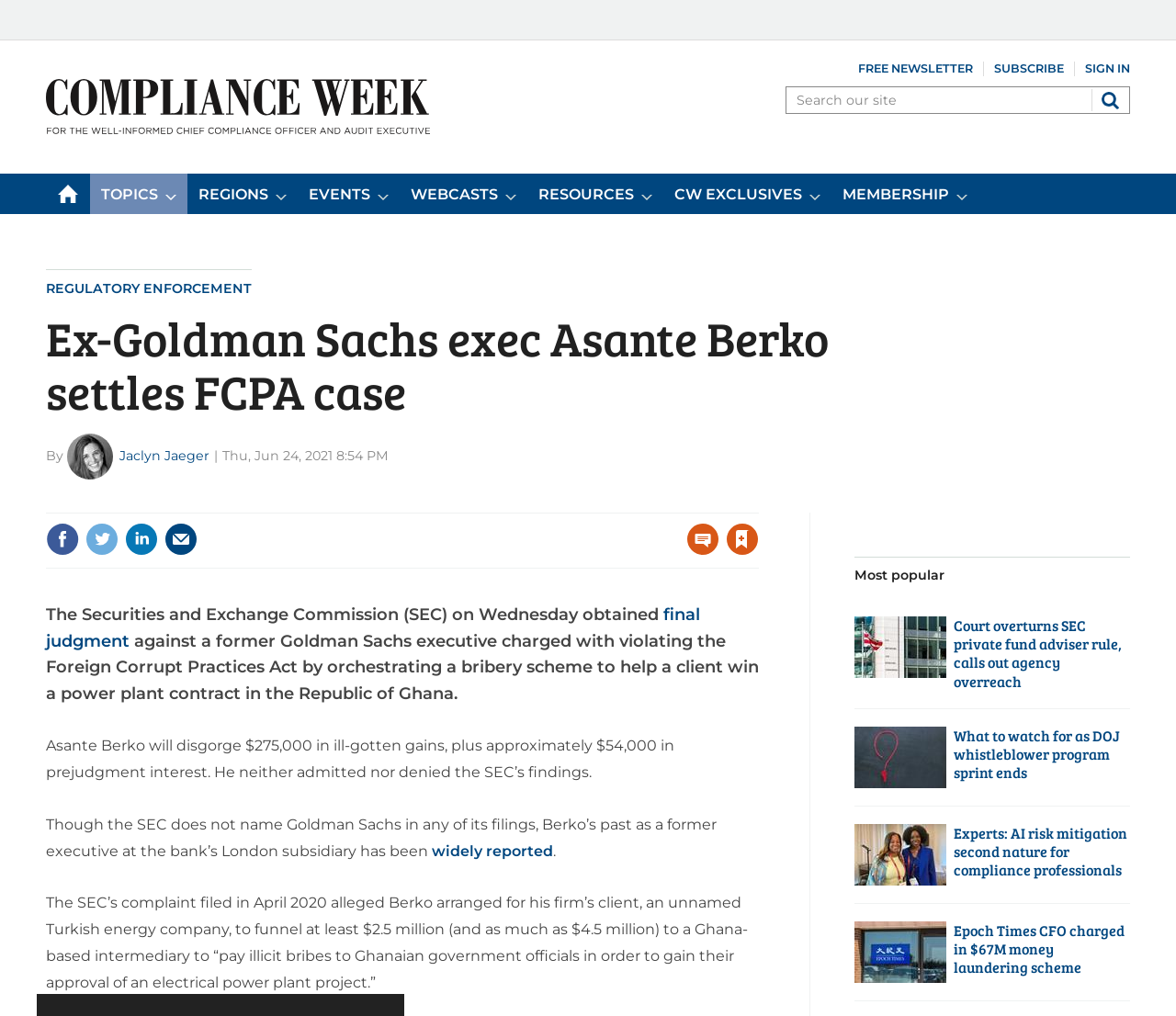Please identify the bounding box coordinates of the clickable element to fulfill the following instruction: "Submit the form". The coordinates should be four float numbers between 0 and 1, i.e., [left, top, right, bottom].

None